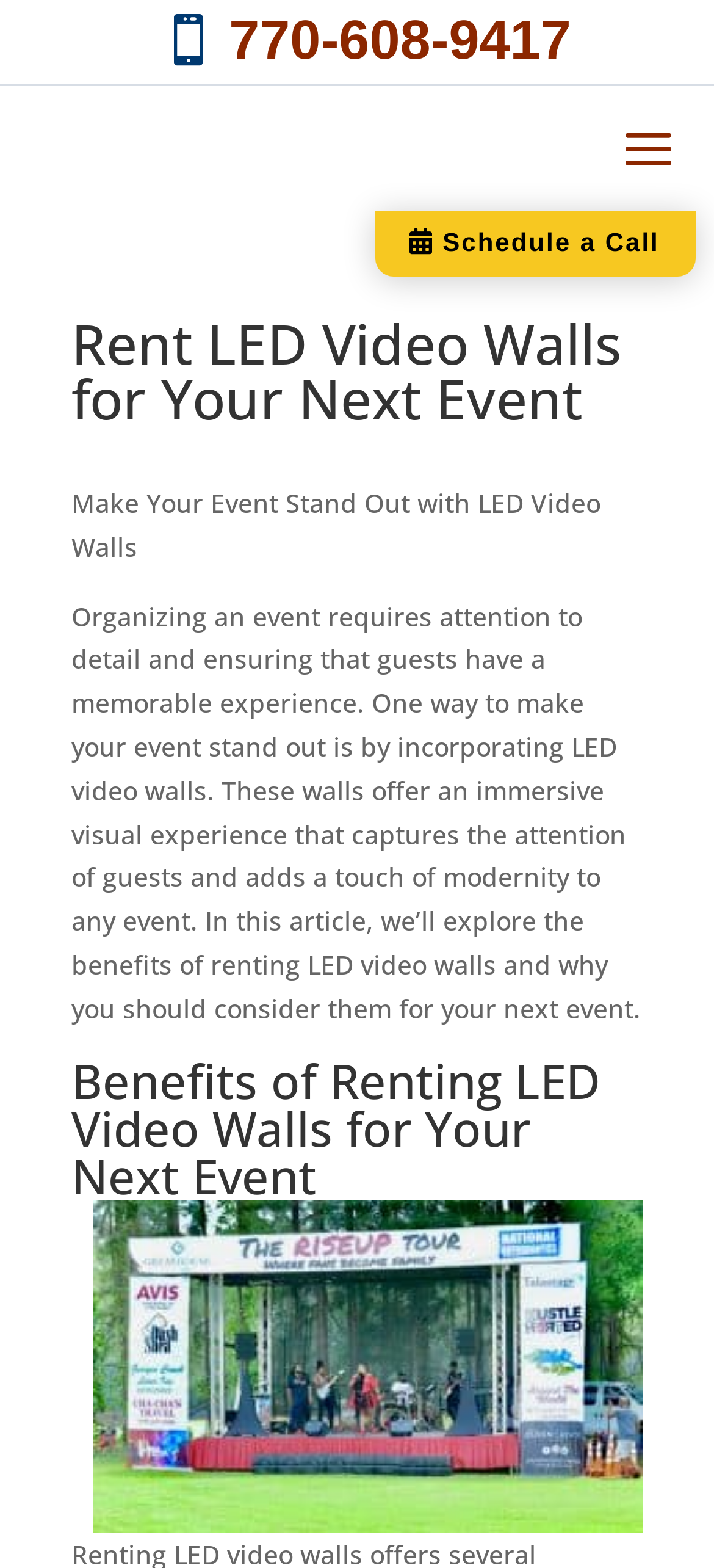Provide a thorough description of the webpage you see.

The webpage is about Atlanta Stage and Audio Productions, a company that offers stage rental and audio visual equipment rentals for events in Georgia. At the top of the page, there is a small icon represented by the Unicode character '\ue00b' and a phone number '770-608-9417' displayed prominently. 

Below the phone number, there is a call-to-action button 'Schedule a Call' with an icon '\uf073'. The main heading 'Rent LED Video Walls for Your Next Event' is centered on the page, followed by a subheading 'Make Your Event Stand Out with LED Video Walls'. 

A large block of text explains the benefits of using LED video walls for events, describing how they can create an immersive visual experience and add a touch of modernity to any event. This text is divided into paragraphs, with the first paragraph introducing the idea of using LED video walls and the second paragraph elaborating on their benefits.

Further down the page, there is another heading 'Benefits of Renting LED Video Walls for Your Next EventAtlanta Stage and Audio Productions', which is accompanied by an image of the company's logo. The image is positioned to the right of the heading, taking up most of the width of the page.